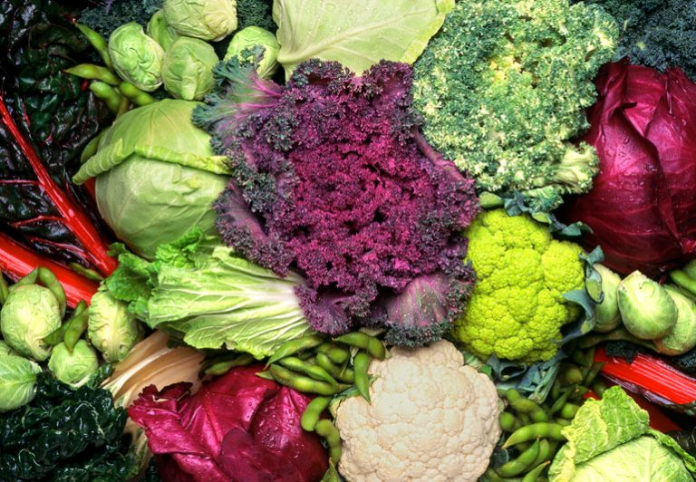Offer a detailed narrative of the scene depicted in the image.

A vibrant assortment of fresh vegetables is beautifully arranged in this image, showcasing a variety of cabbages and leafy greens. Among them, prominent are the purple kale and crisp green broccoli, surrounded by red and green cabbages, Brussels sprouts, and various leafy greens, creating a rich tapestry of colors and textures. This visually appealing display highlights the nutritious benefits of these vegetables, emphasizing their vital role in a healthy diet. The image encapsulates the concept of health through a colorful selection of vegetables, reflecting the article titled "Males’s Well being Advantages of Cabbage," which discusses the positive impacts of cabbage and similar vegetables on overall well-being.